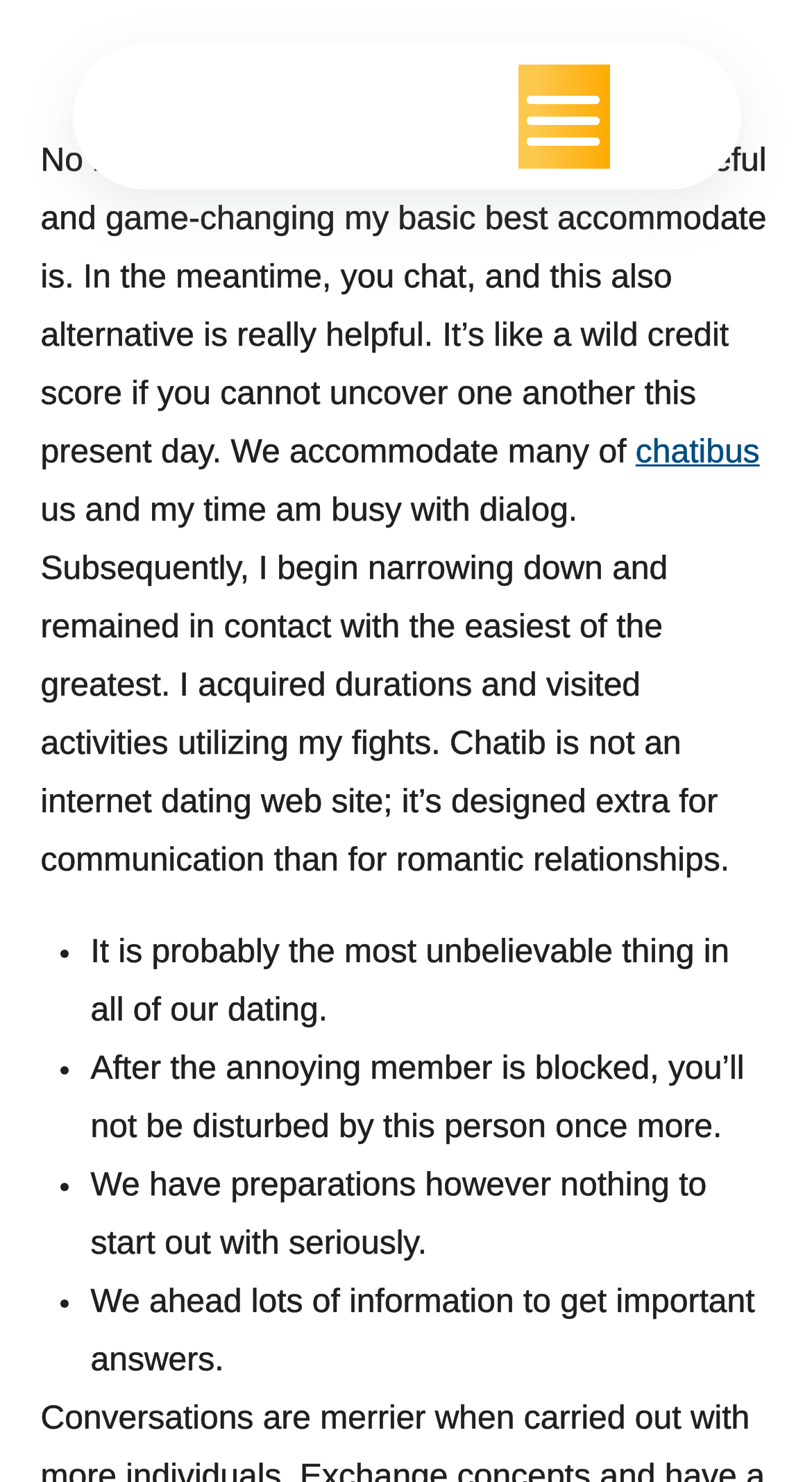Given the element description: "chatibus", predict the bounding box coordinates of this UI element. The coordinates must be four float numbers between 0 and 1, given as [left, top, right, bottom].

[0.783, 0.294, 0.936, 0.318]